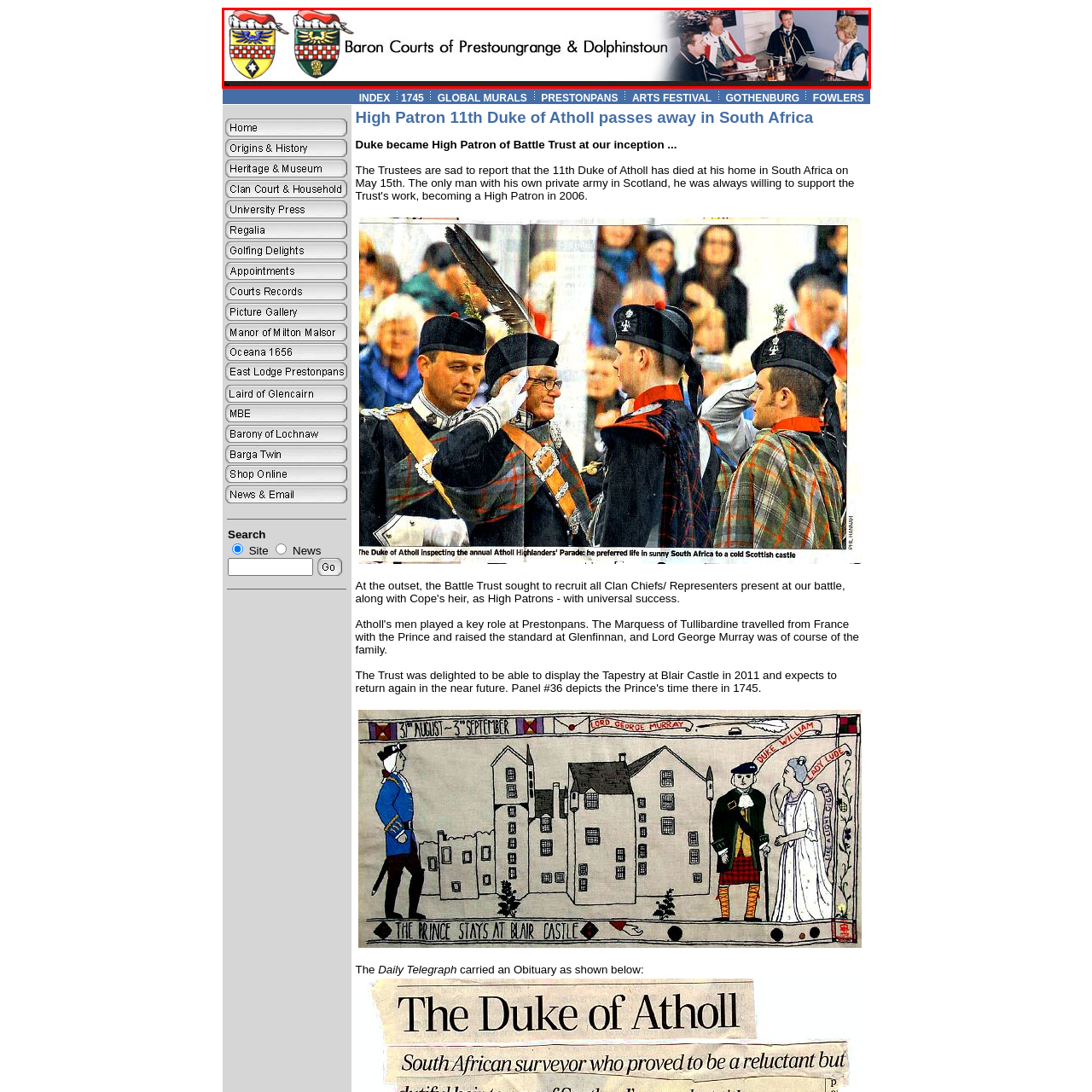Please scrutinize the image encapsulated by the red bounding box and provide an elaborate answer to the next question based on the details in the image: What is the backdrop of the image?

The question inquires about the background of the image. The caption describes the backdrop as including a glimpse of individuals engaged in discussion, suggesting a meeting or gathering related to the baronial courts.